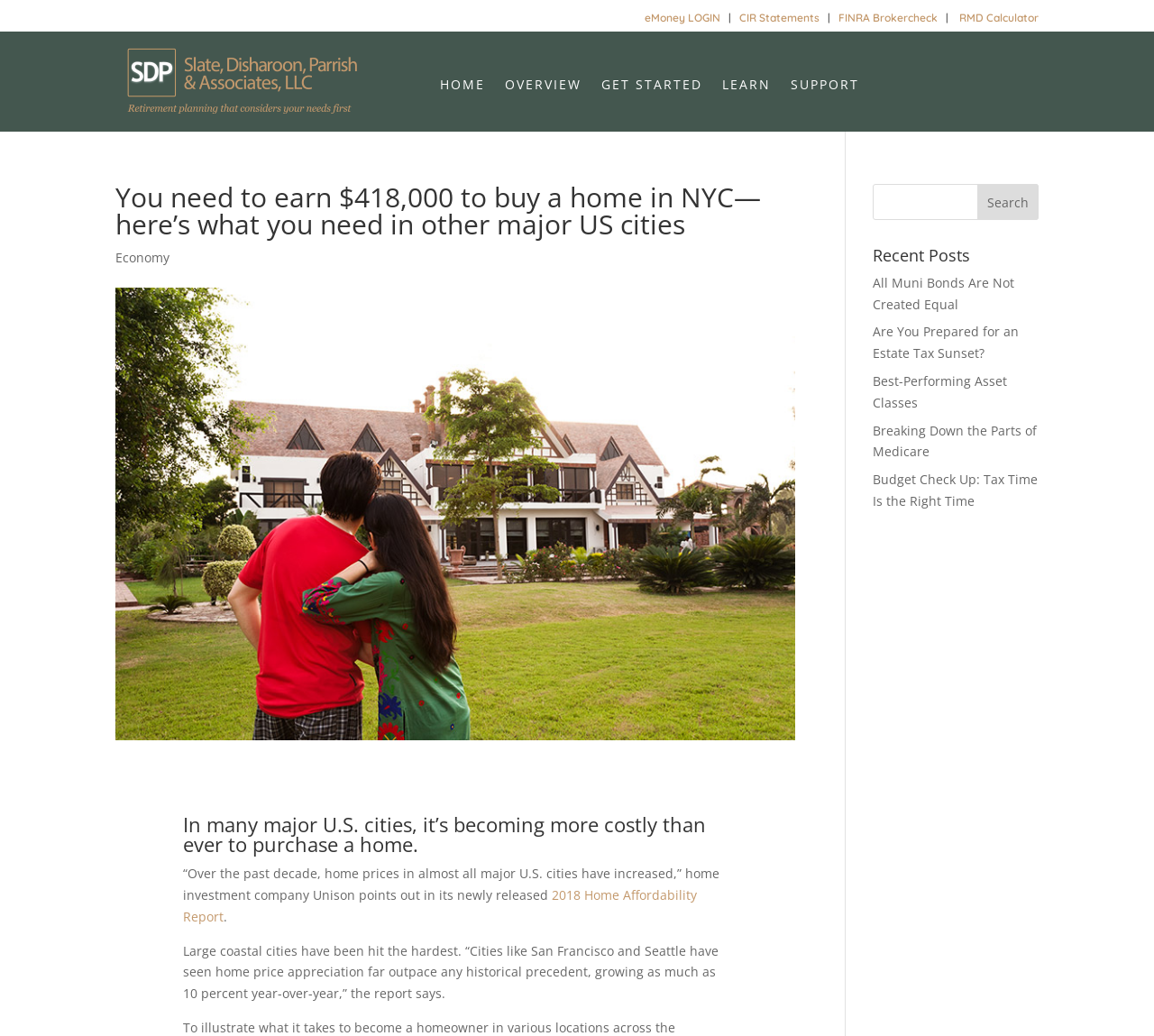Determine the bounding box coordinates for the element that should be clicked to follow this instruction: "learn about SDP financial planning". The coordinates should be given as four float numbers between 0 and 1, in the format [left, top, right, bottom].

[0.1, 0.099, 0.318, 0.116]